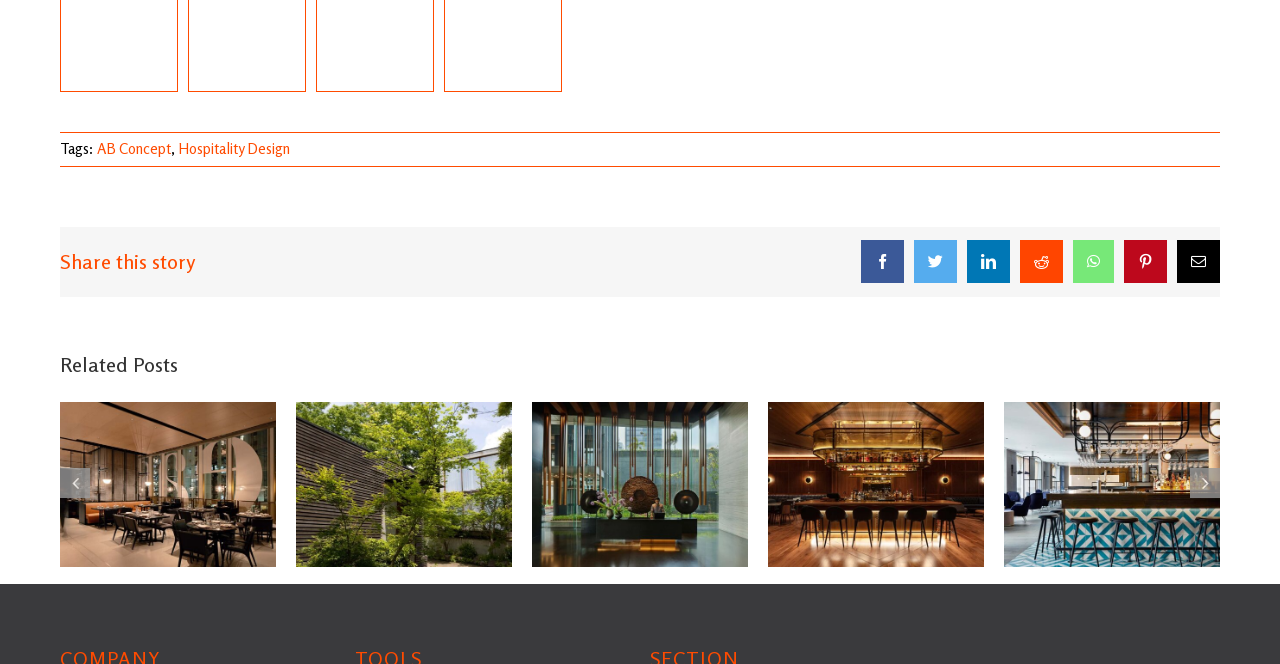Answer the question below with a single word or a brief phrase: 
What is the category of 'AB Concept'?

Hospitality Design